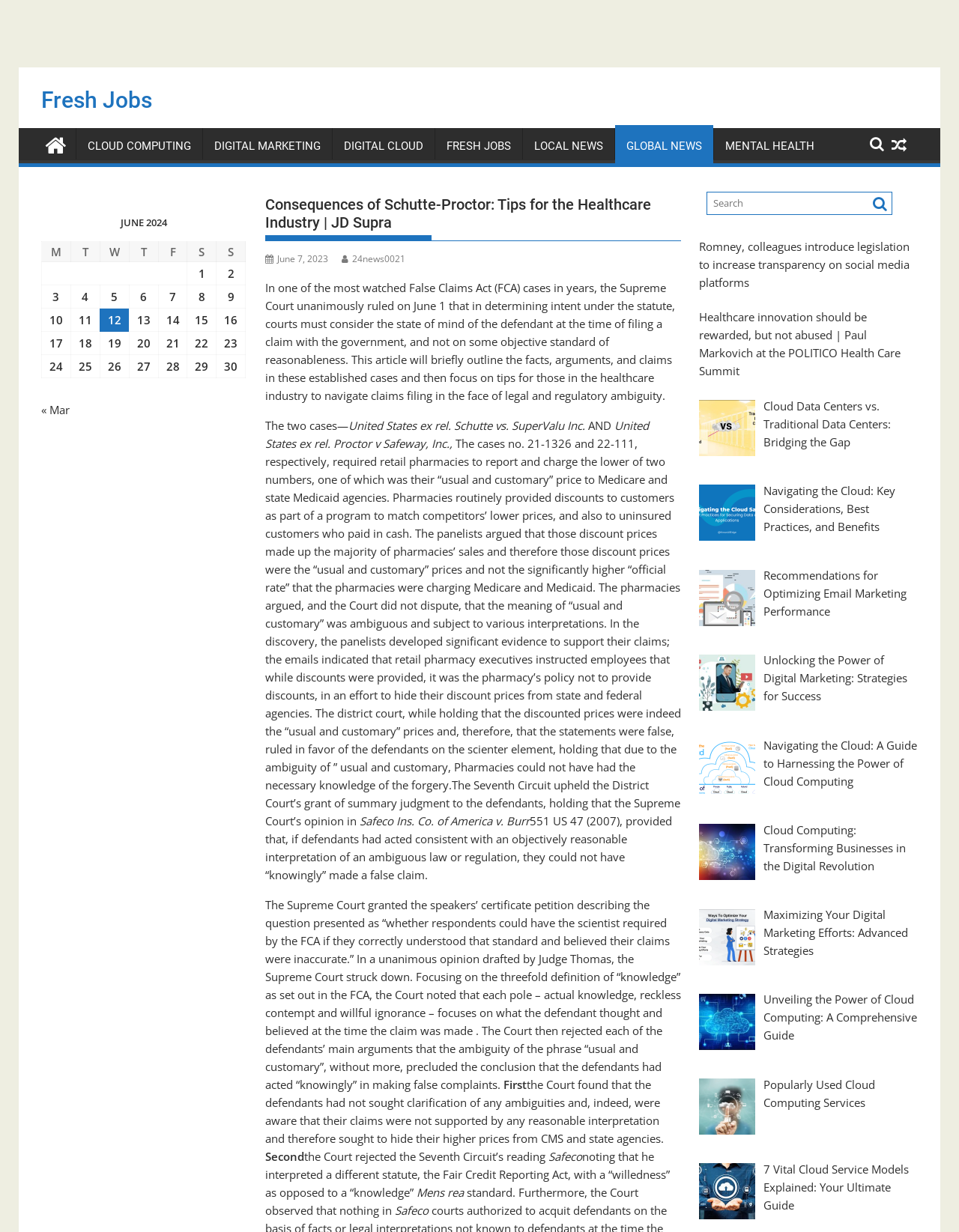Based on the image, please elaborate on the answer to the following question:
How many cases are mentioned in the article?

The article mentions two cases, United States ex rel. Schutte vs. SuperValu Inc. and United States ex rel. Proctor v Safeway, Inc., which are related to the False Claims Act (FCA) and the healthcare industry.